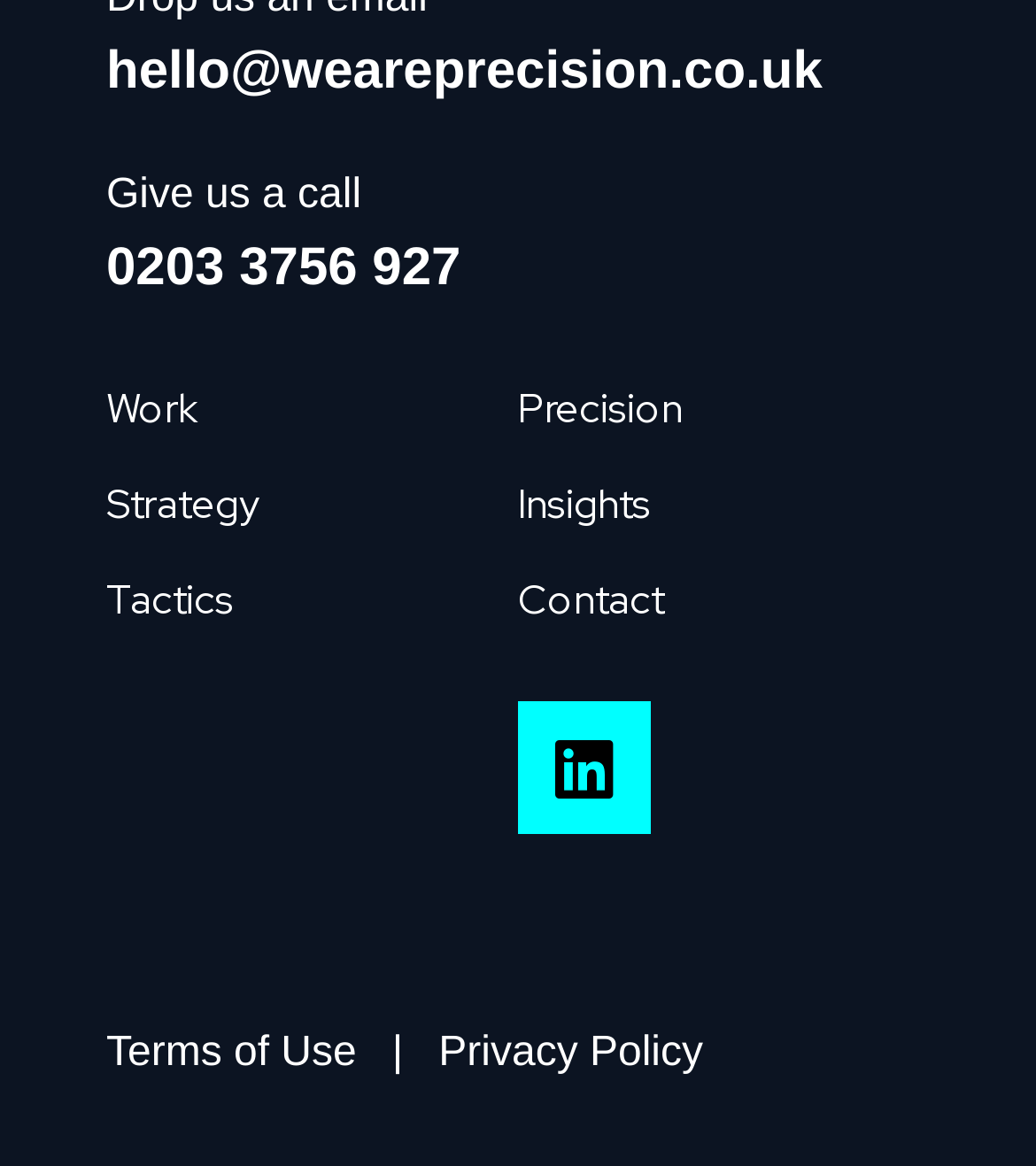What is the phone number to call?
Look at the screenshot and respond with one word or a short phrase.

0203 3756 927